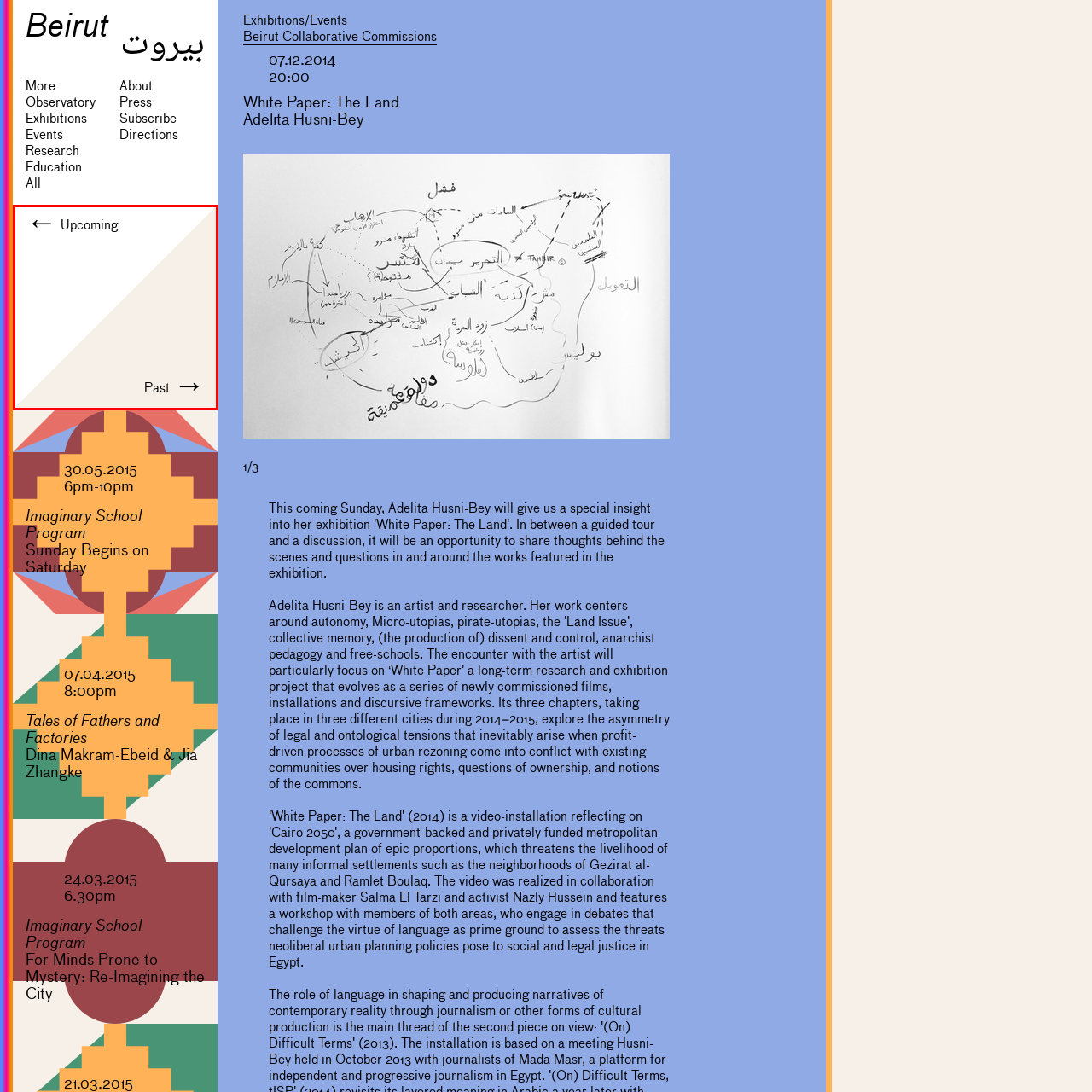Where is the 'Past' label located?
Inspect the image area outlined by the red bounding box and deliver a detailed response to the question, based on the elements you observe.

The location of the 'Past' label can be inferred from the caption, which describes the layout of the webpage. The 'Past' label is positioned on the right, with a right arrow guiding users, suggesting an interactive element on a webpage that highlights past and future activities.